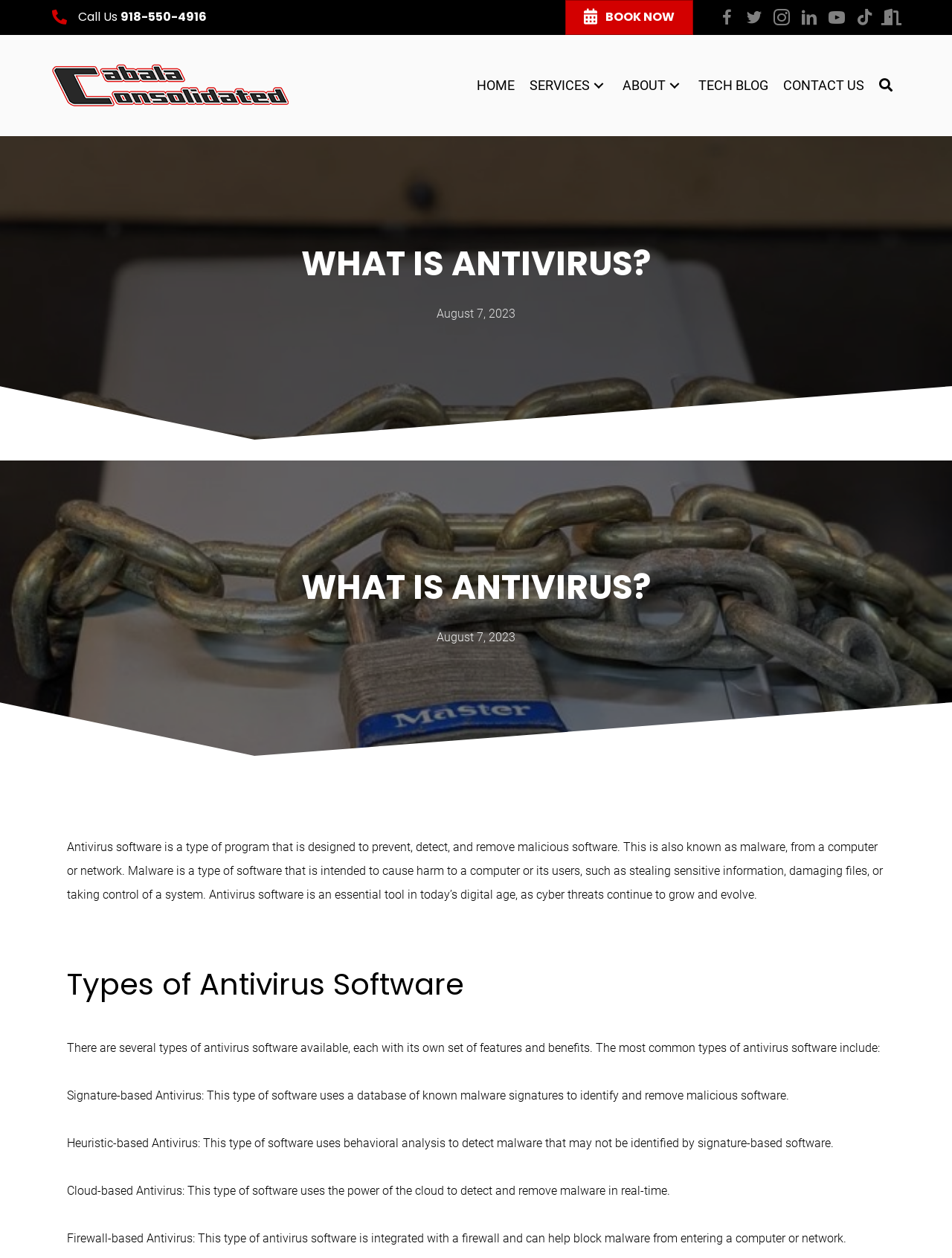From the webpage screenshot, predict the bounding box of the UI element that matches this description: "Pet".

None